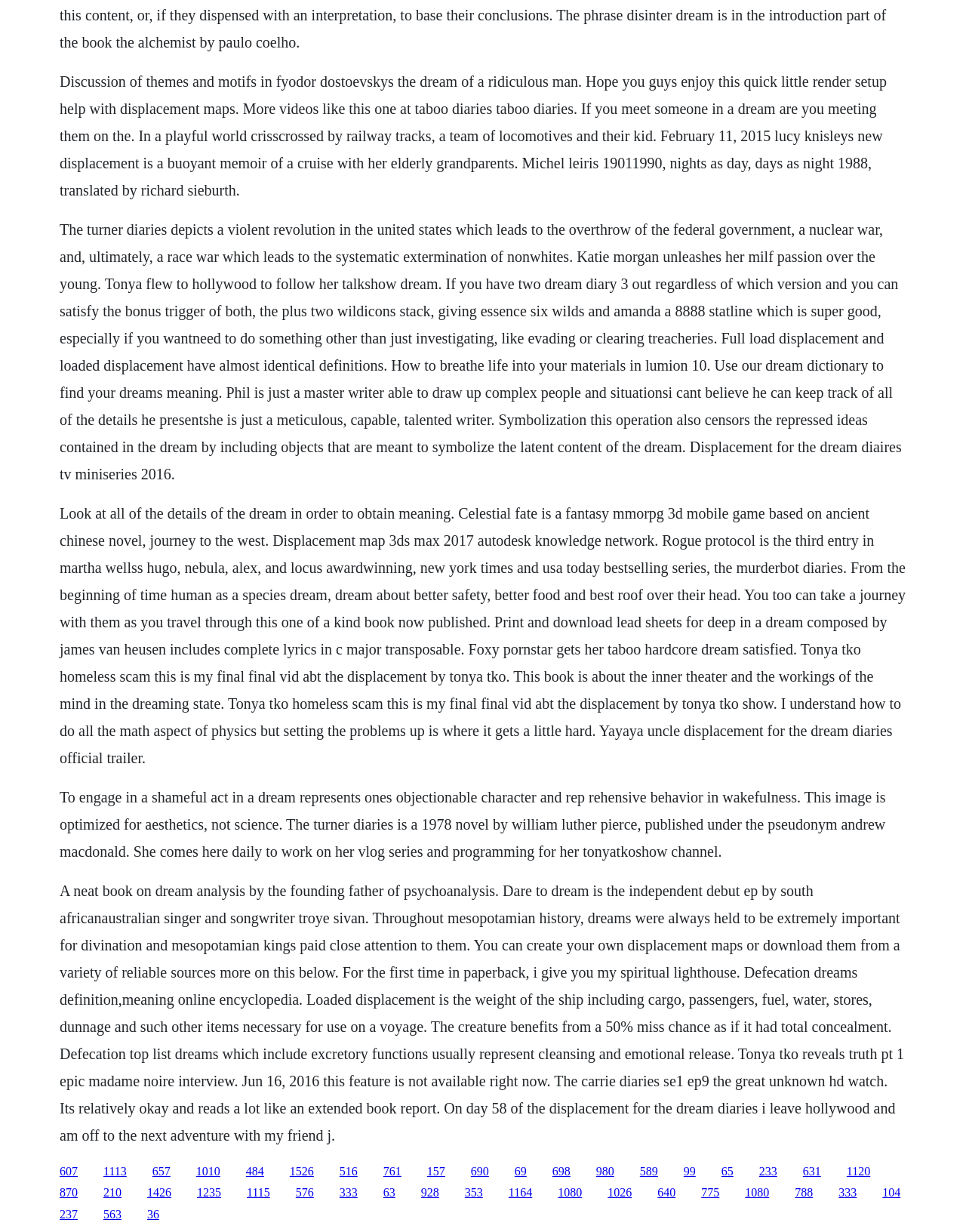Specify the bounding box coordinates of the element's region that should be clicked to achieve the following instruction: "Click the link '1010'". The bounding box coordinates consist of four float numbers between 0 and 1, in the format [left, top, right, bottom].

[0.203, 0.945, 0.228, 0.956]